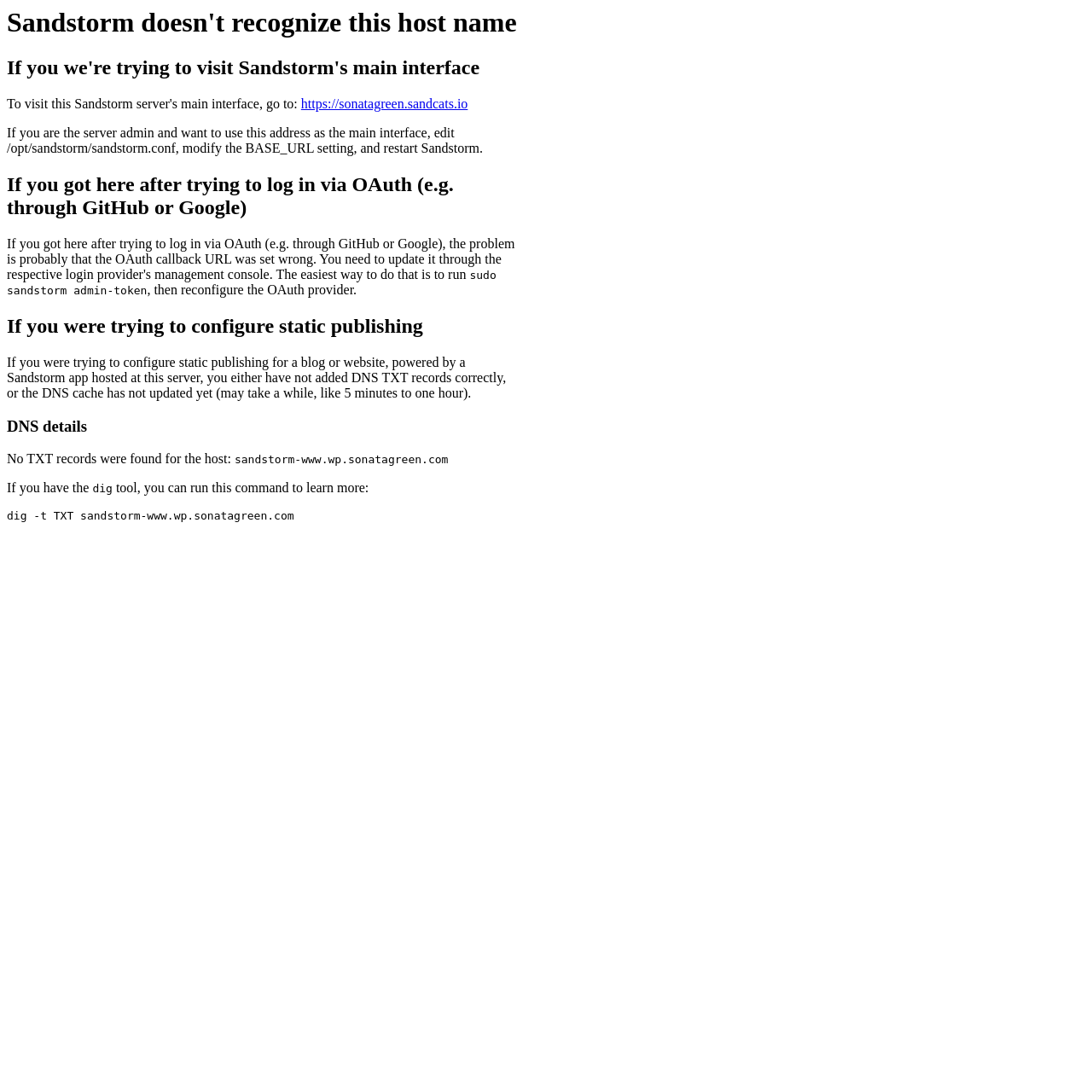Provide the bounding box coordinates in the format (top-left x, top-left y, bottom-right x, bottom-right y). All values are floating point numbers between 0 and 1. Determine the bounding box coordinate of the UI element described as: UK fake diplomas

None